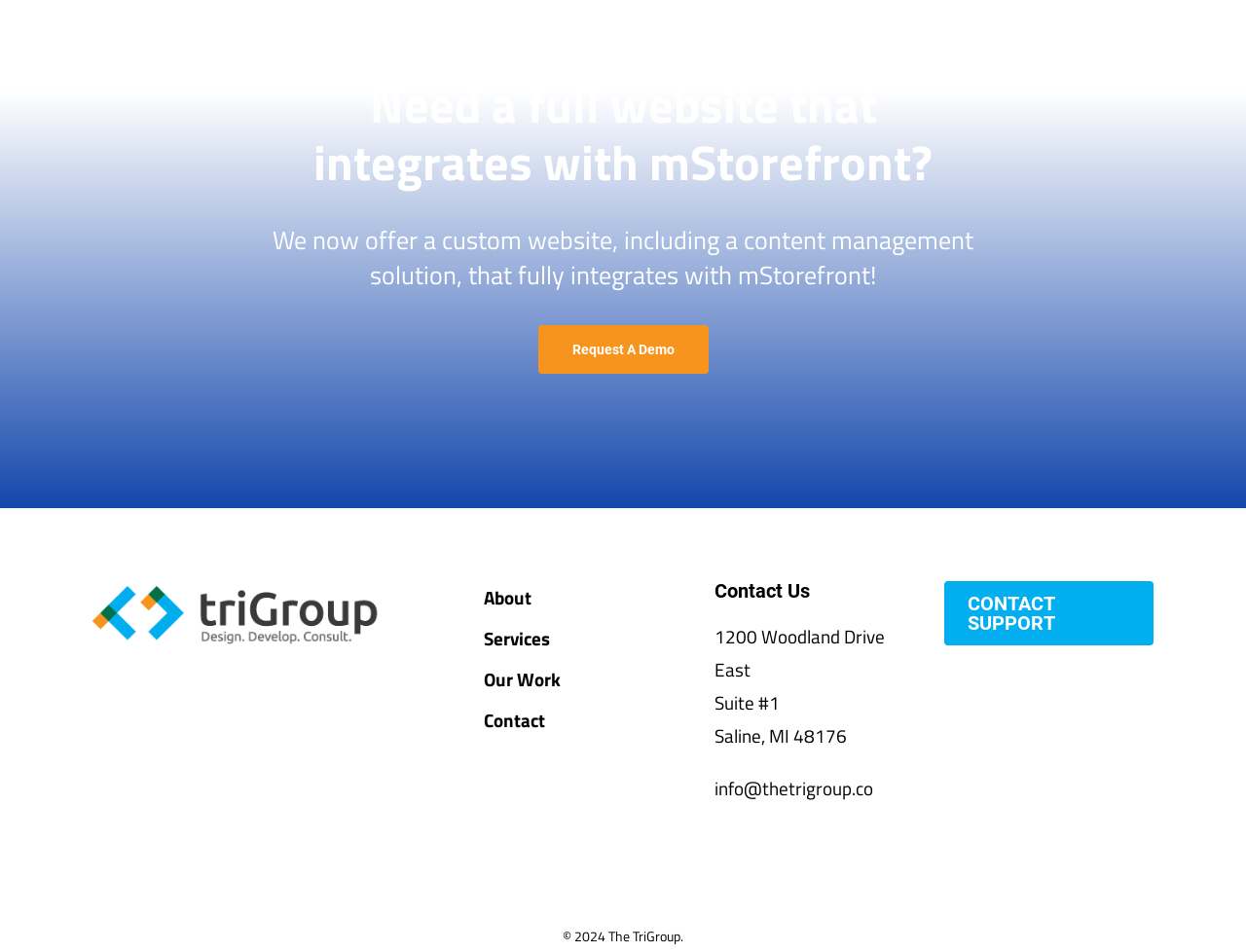Please determine the bounding box coordinates, formatted as (top-left x, top-left y, bottom-right x, bottom-right y), with all values as floating point numbers between 0 and 1. Identify the bounding box of the region described as: Request a Demo

[0.432, 0.341, 0.568, 0.392]